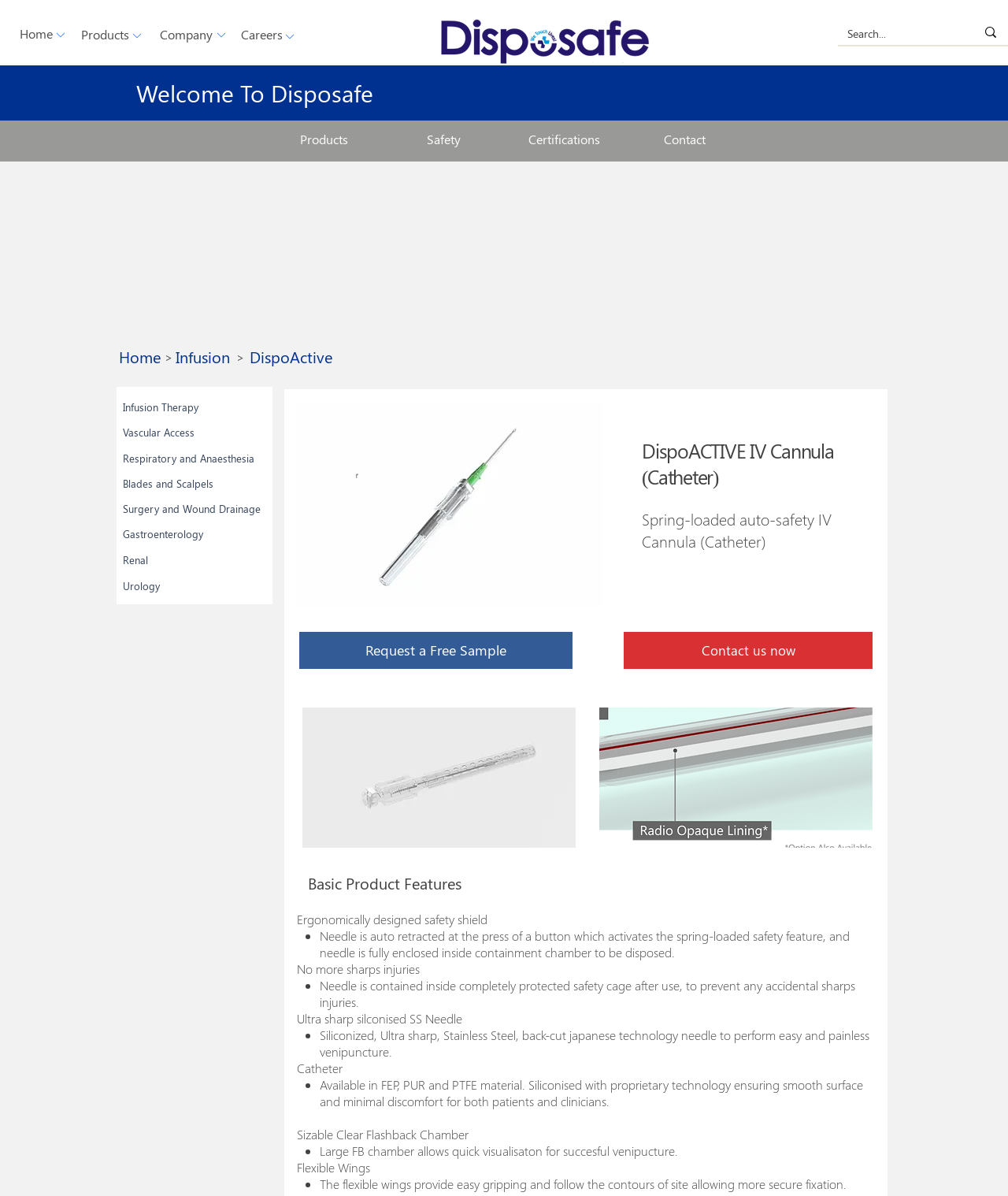Provide the bounding box coordinates for the area that should be clicked to complete the instruction: "Search for something".

[0.841, 0.016, 0.945, 0.04]